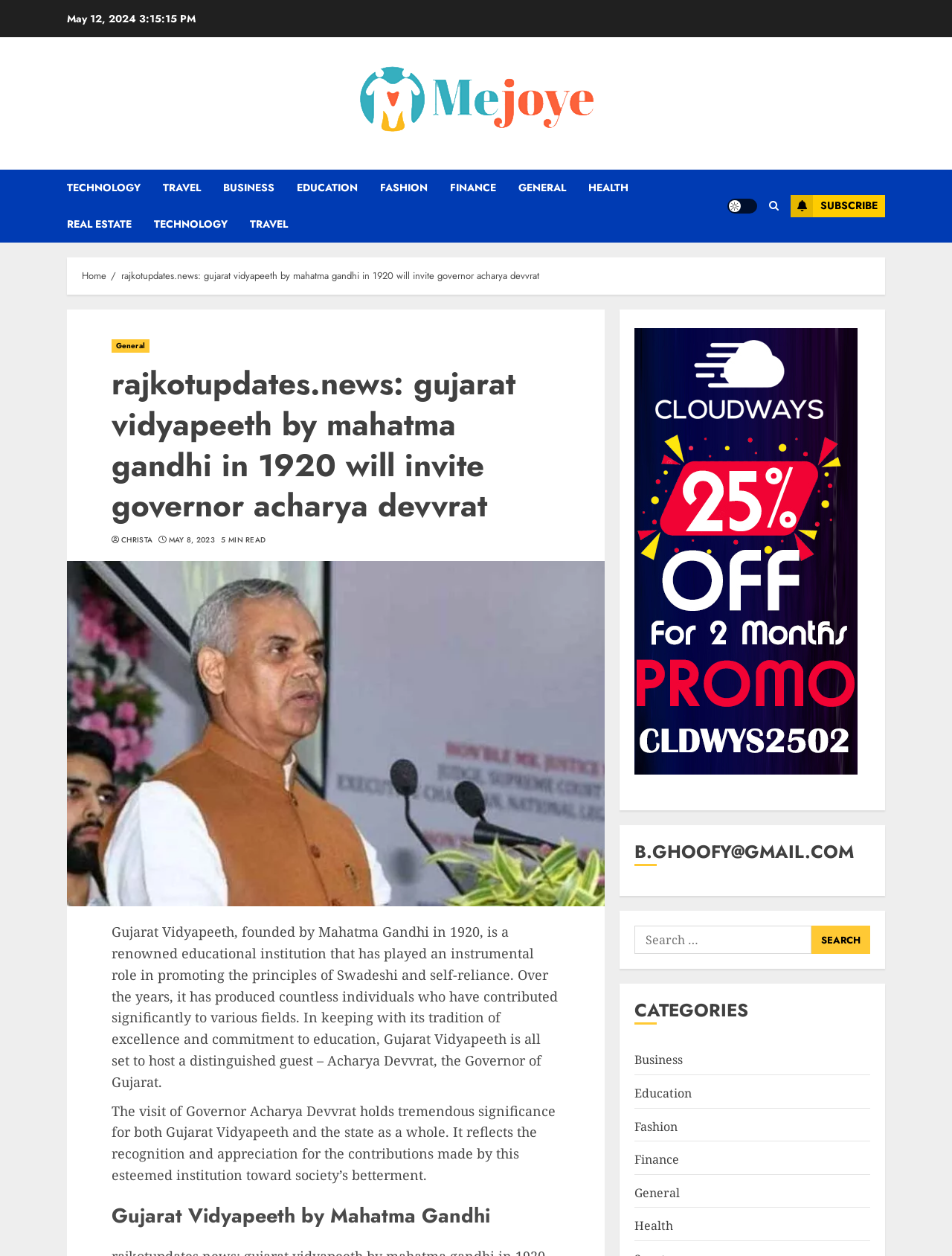Provide a single word or phrase to answer the given question: 
How many categories are listed on the webpage?

8